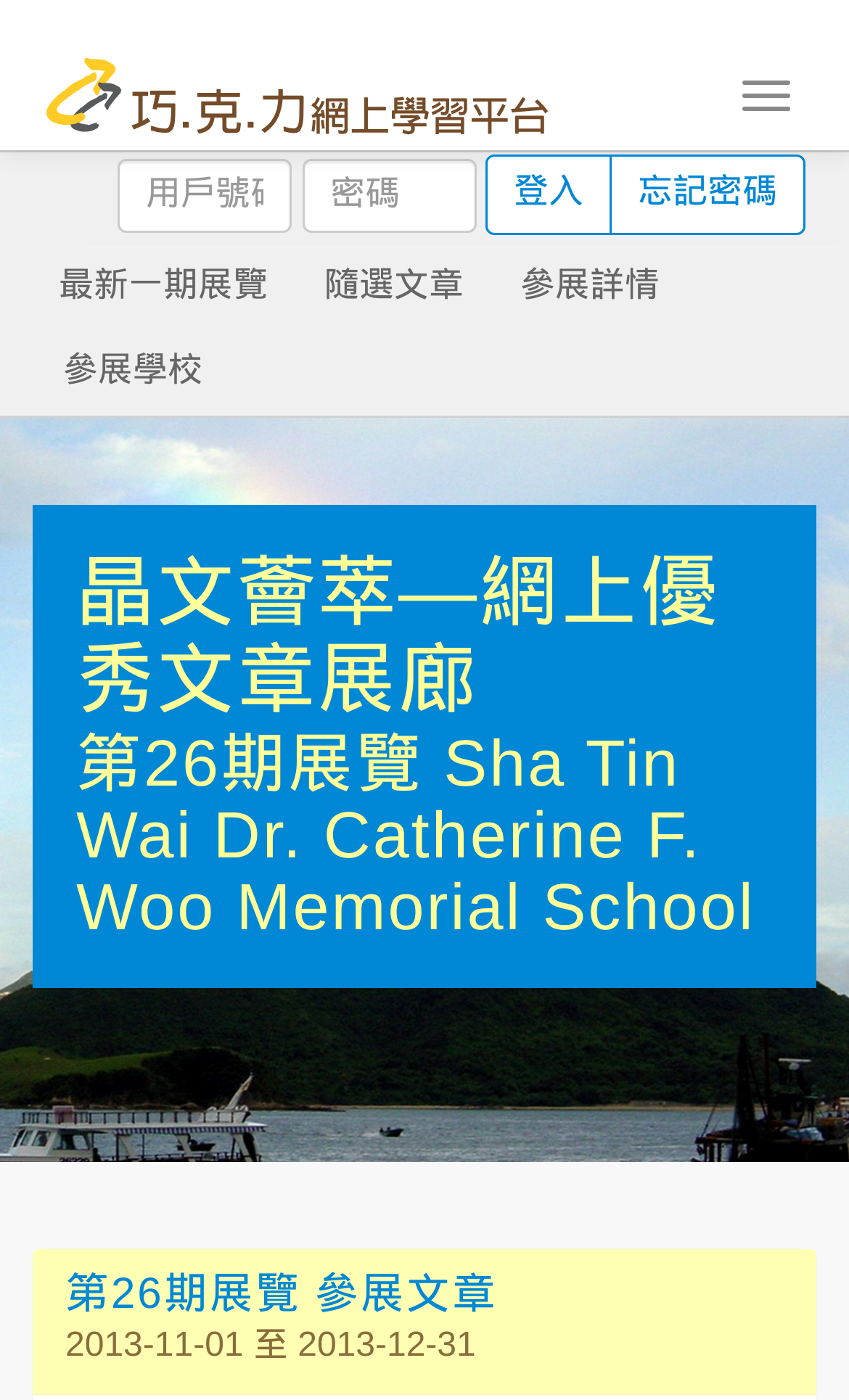Explain the webpage in detail.

This webpage appears to be a login page for an online exhibition platform. At the top right corner, there is a button to toggle navigation. Below it, there is a logo image and a link. 

On the left side, there are two input fields for user ID and password, each accompanied by a label. Below these input fields, there are two buttons, "登入" (login) and "忘記密碼" (forgot password), grouped together.

On the top left side, there are four links: "最新一期展覽" (latest exhibition), "隨選文章" (random articles), "參展詳情" (exhibition details), and "參展學校" (participating schools).

The main content of the page is divided into three sections. The first section has a heading "晶文薈萃—網上優秀文章展廊" (exhibition of excellent online articles) with a link to the same title. The second section has a heading "第26期展覽 Sha Tin Wai Dr. Catherine F. Woo Memorial School" (26th exhibition of Sha Tin Wai Dr. Catherine F. Woo Memorial School) with two links, one to the exhibition and one to the school. The third section has a heading "第26期展覽 參展文章" (26th exhibition participating articles) with a link to the same title, and a text indicating the duration of the exhibition from 2013-11-01 to 2013-12-31.